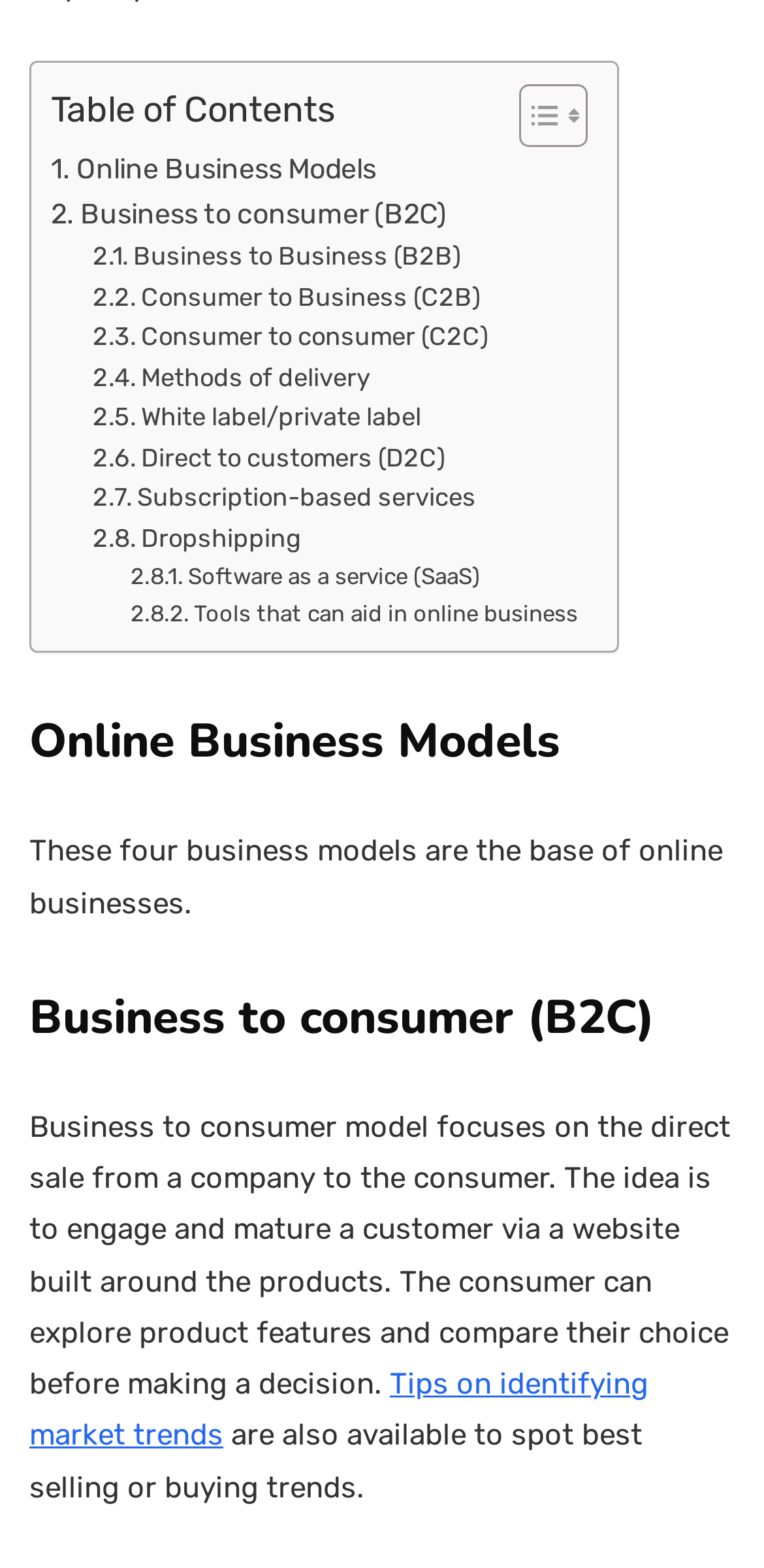Based on what you see in the screenshot, provide a thorough answer to this question: What is the purpose of the 'Table of Contents' link?

The purpose of the 'Table of Contents' link is to toggle the table of content, as indicated by the link text 'Toggle Table of Content' and the presence of two images next to the link, which likely represent the toggle states.